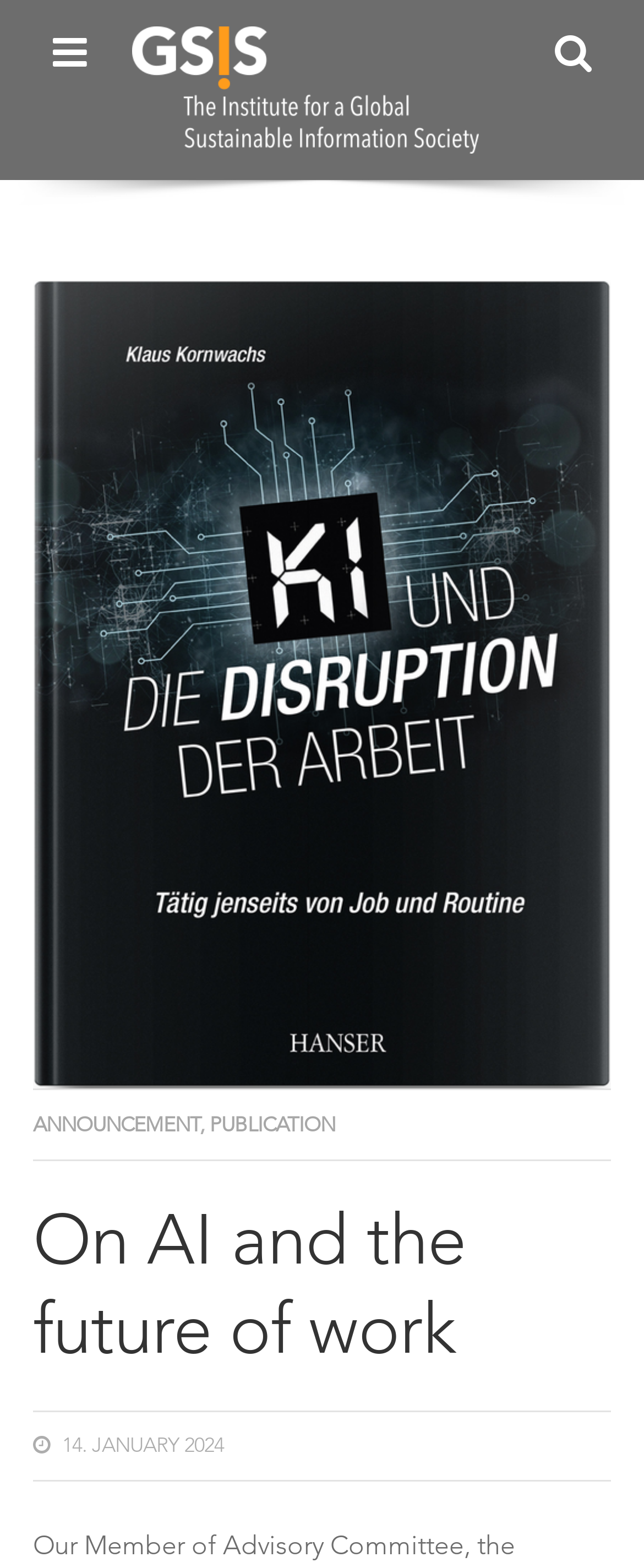Please determine the bounding box coordinates for the UI element described here. Use the format (top-left x, top-left y, bottom-right x, bottom-right y) with values bounded between 0 and 1: Terms

None